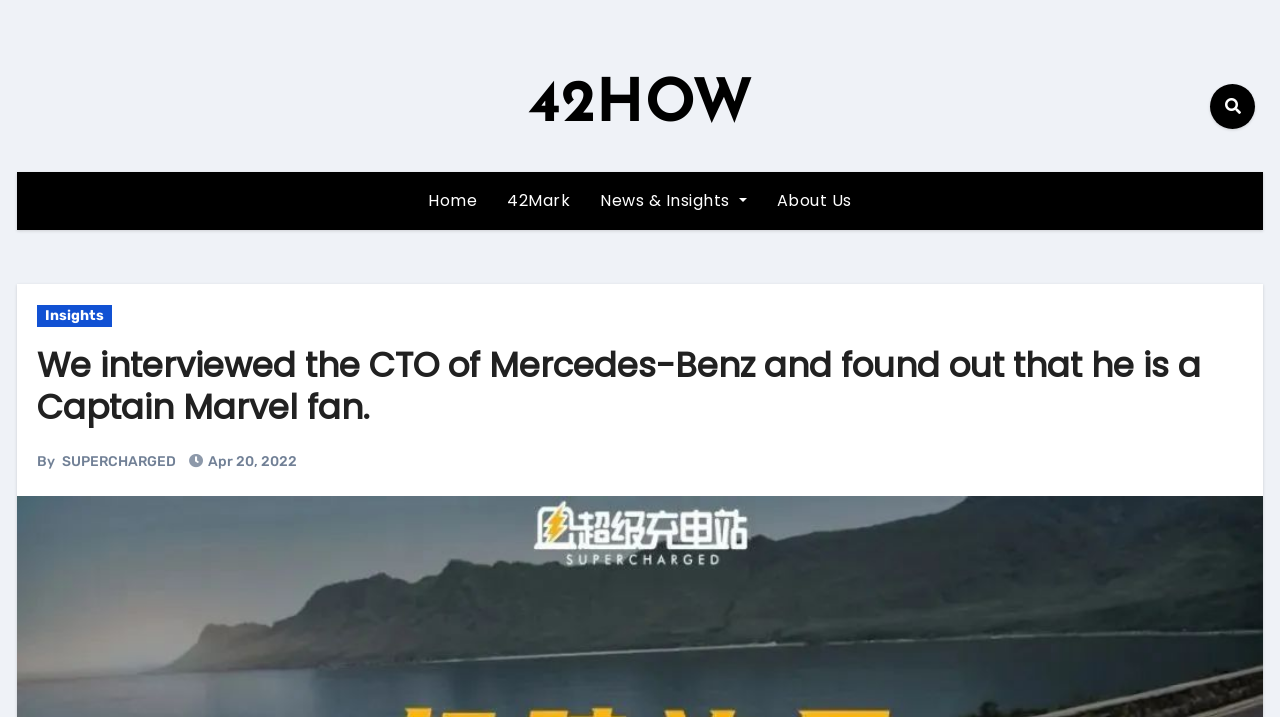Please identify the bounding box coordinates of the region to click in order to complete the task: "Visit the 'About Us' page". The coordinates must be four float numbers between 0 and 1, specified as [left, top, right, bottom].

[0.595, 0.24, 0.677, 0.321]